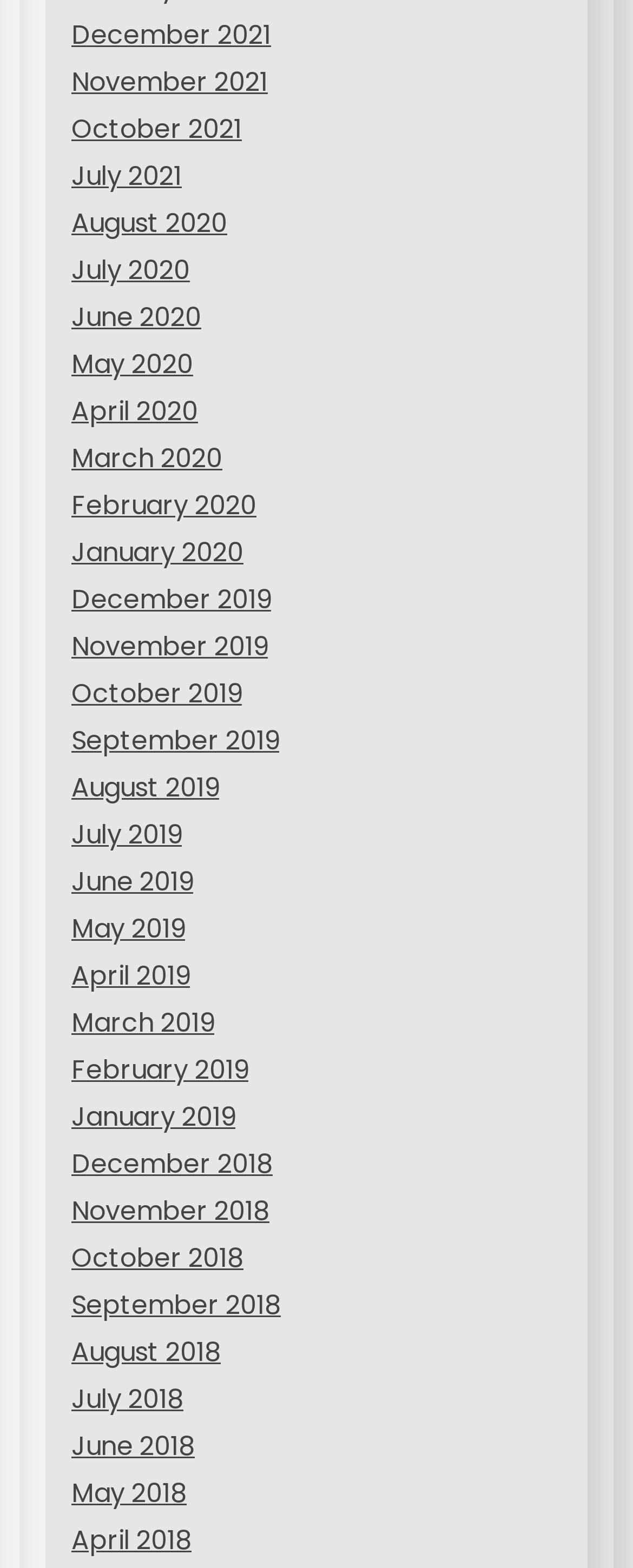How many links are there on the webpage? Using the information from the screenshot, answer with a single word or phrase.

36